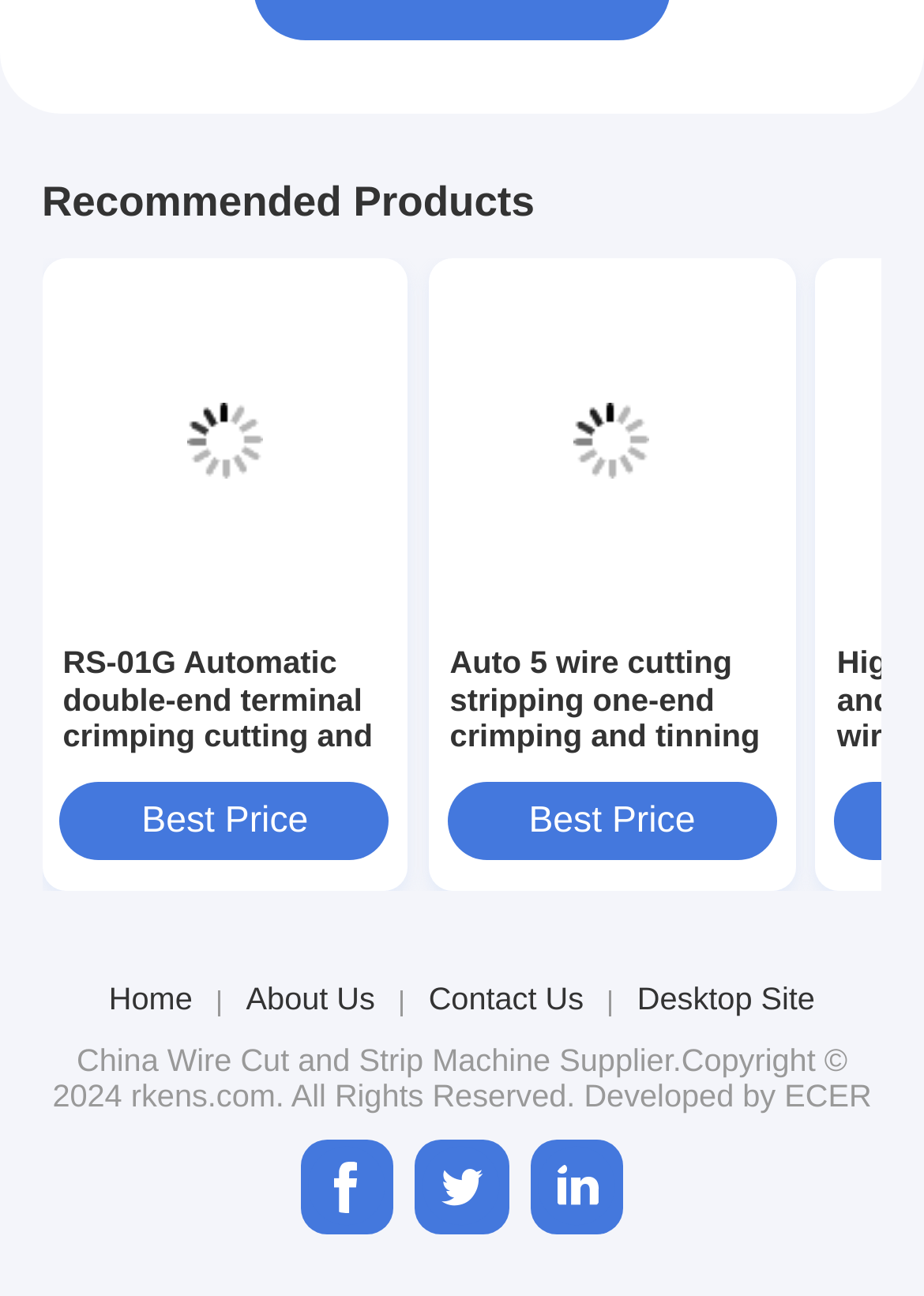Please find the bounding box coordinates in the format (top-left x, top-left y, bottom-right x, bottom-right y) for the given element description. Ensure the coordinates are floating point numbers between 0 and 1. Description: Best Price

[0.484, 0.603, 0.841, 0.663]